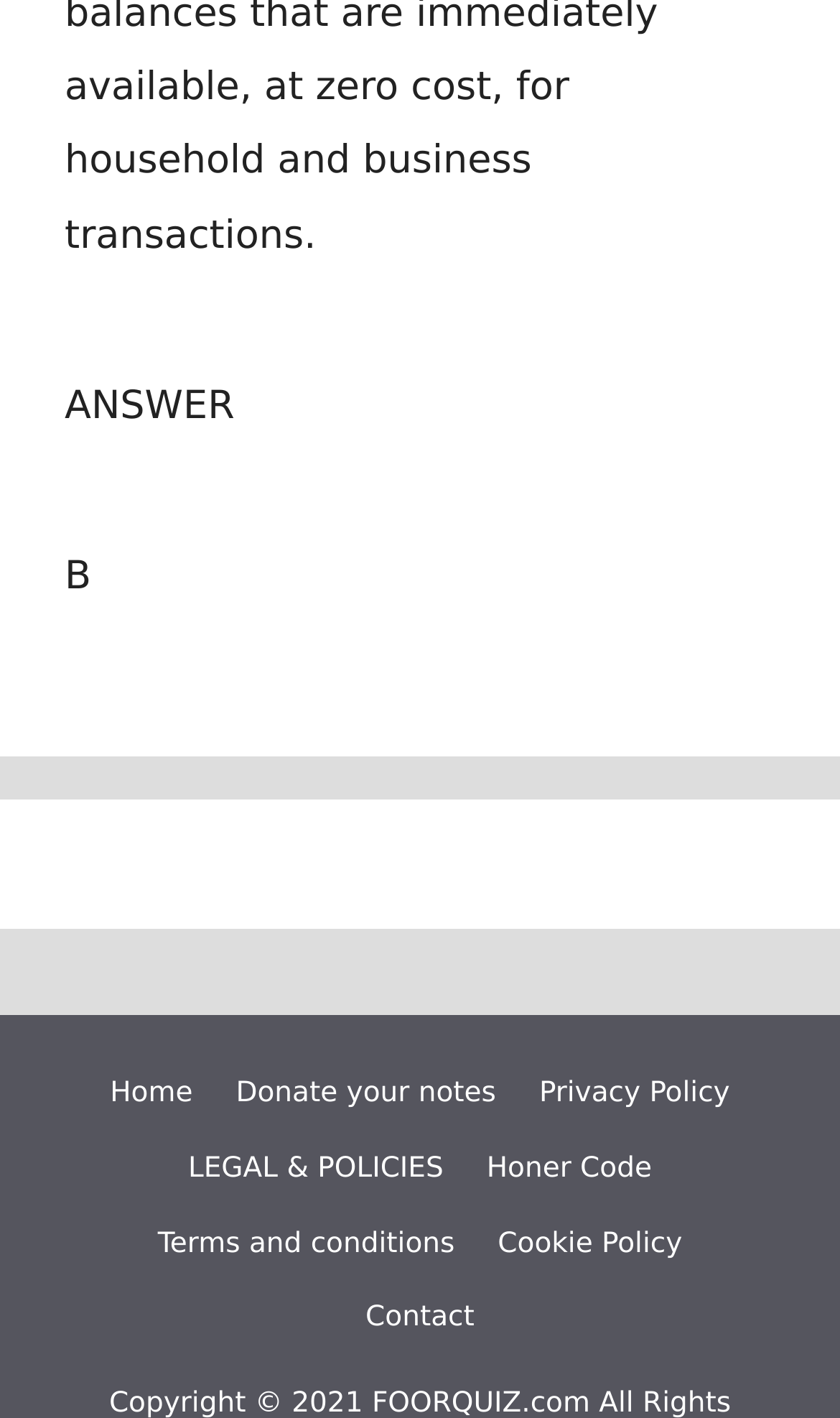How many columns are there in the footer section?
Using the screenshot, give a one-word or short phrase answer.

1